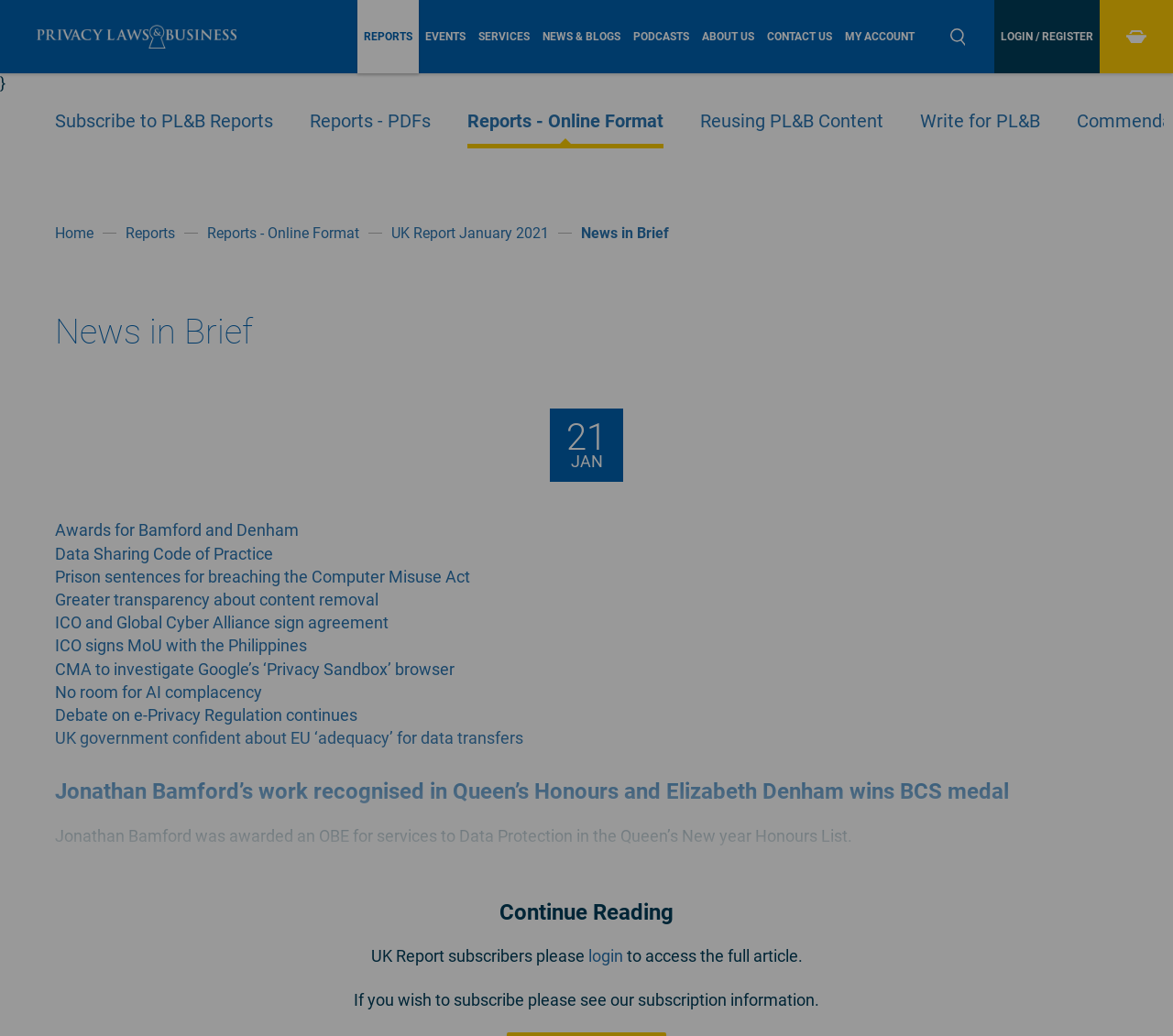What is the title of the second news article?
Using the image as a reference, answer the question with a short word or phrase.

Data Sharing Code of Practice